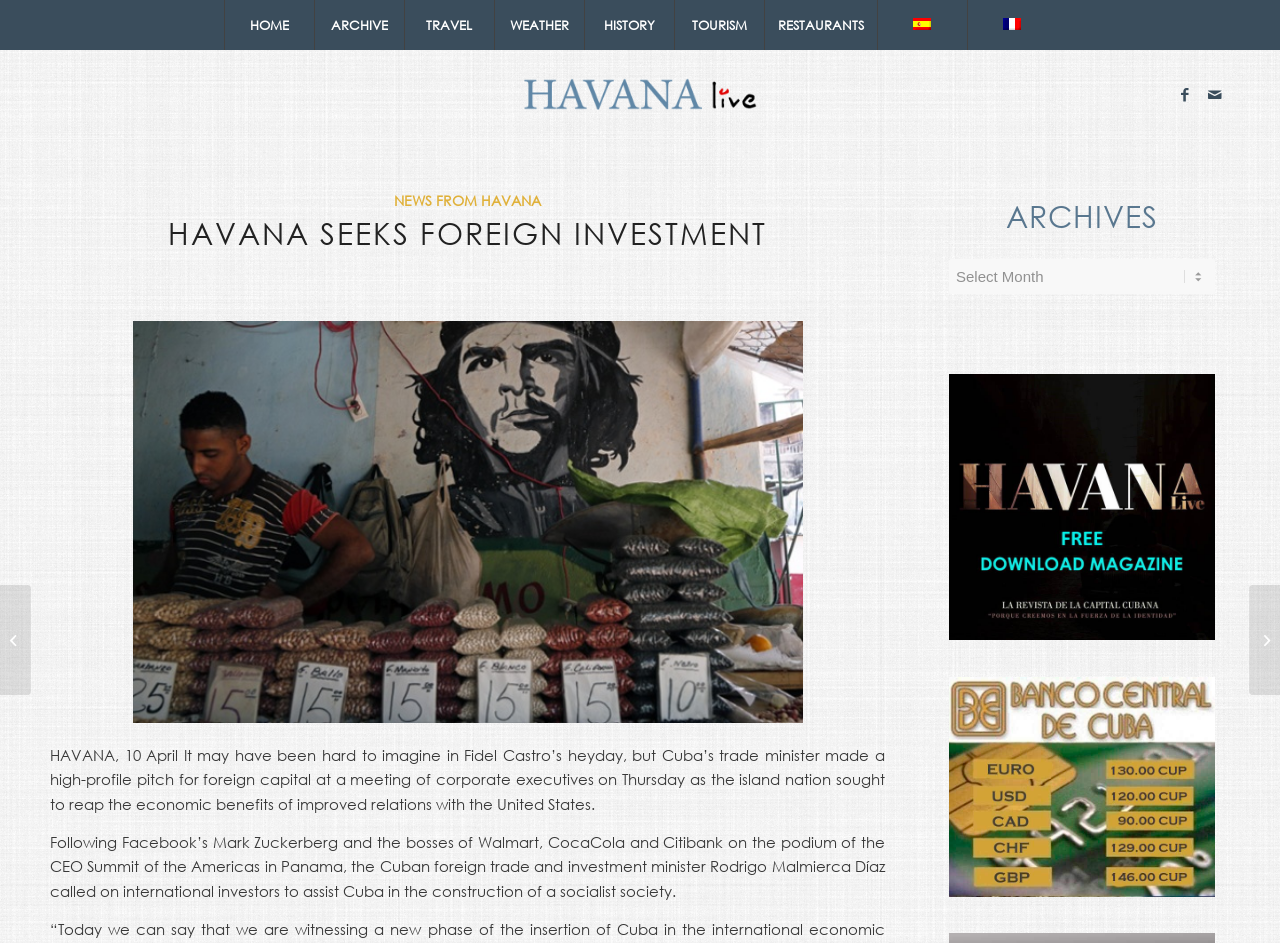Identify the bounding box coordinates of the clickable region to carry out the given instruction: "Click on ARCHIVE".

[0.245, 0.0, 0.315, 0.053]